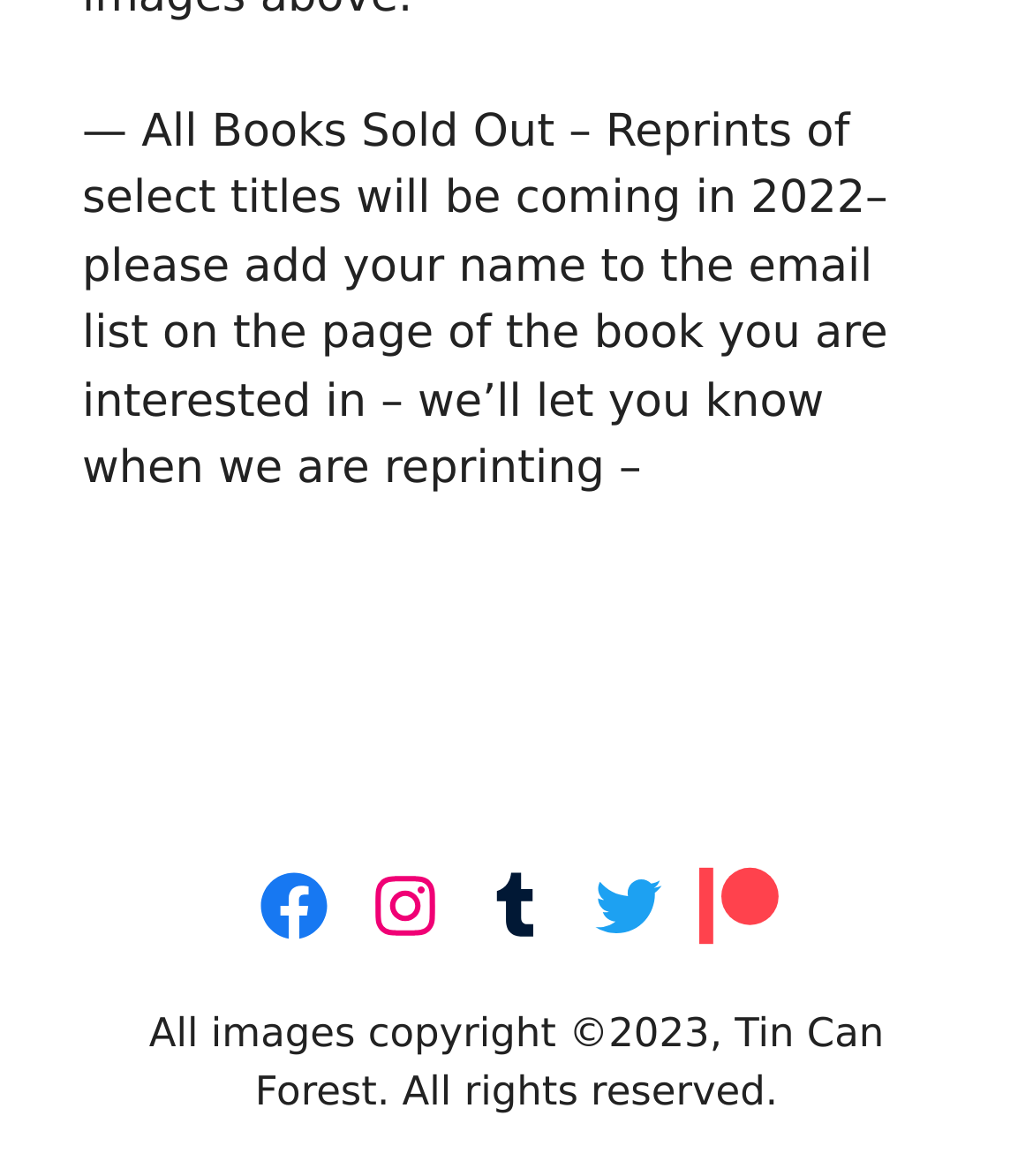How can users be notified about reprints?
Make sure to answer the question with a detailed and comprehensive explanation.

According to the StaticText element at the top of the page, users can add their name to the email list on the page of the book they are interested in to be notified when reprints become available.